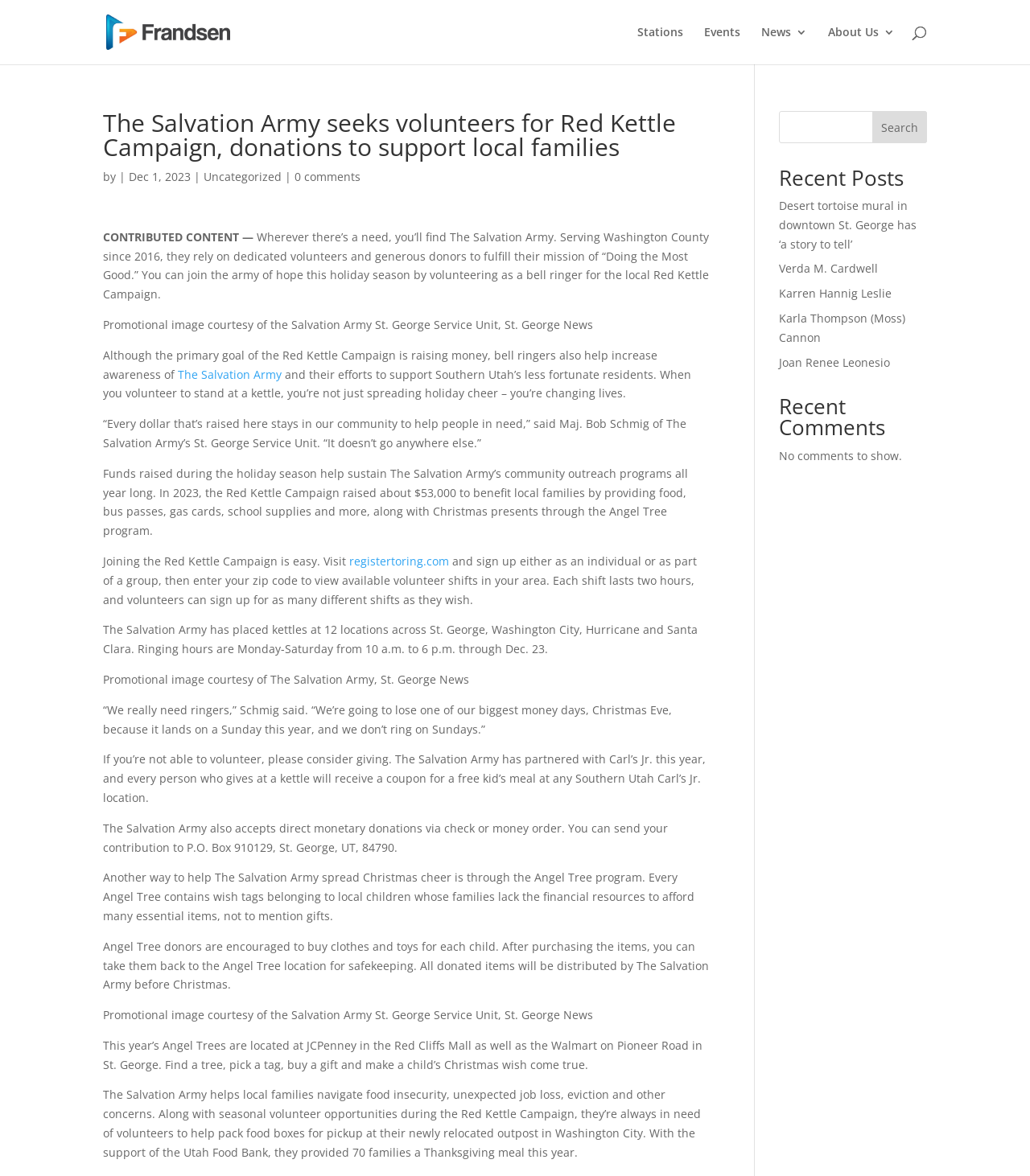Please find the bounding box coordinates of the clickable region needed to complete the following instruction: "Register to ring". The bounding box coordinates must consist of four float numbers between 0 and 1, i.e., [left, top, right, bottom].

[0.339, 0.471, 0.436, 0.484]